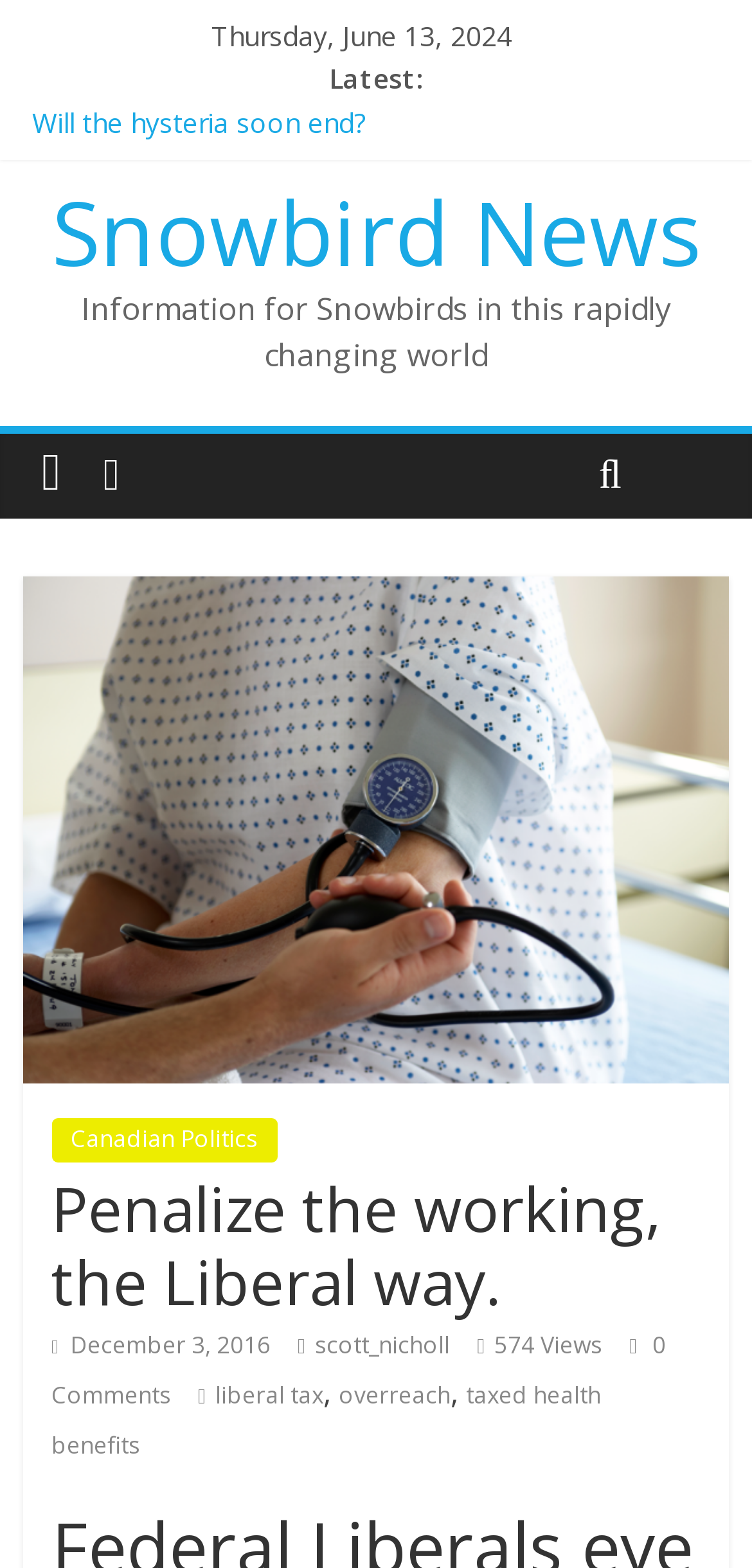Please identify the bounding box coordinates of the area that needs to be clicked to follow this instruction: "View the article about a cure for cancer".

[0.043, 0.176, 0.94, 0.227]